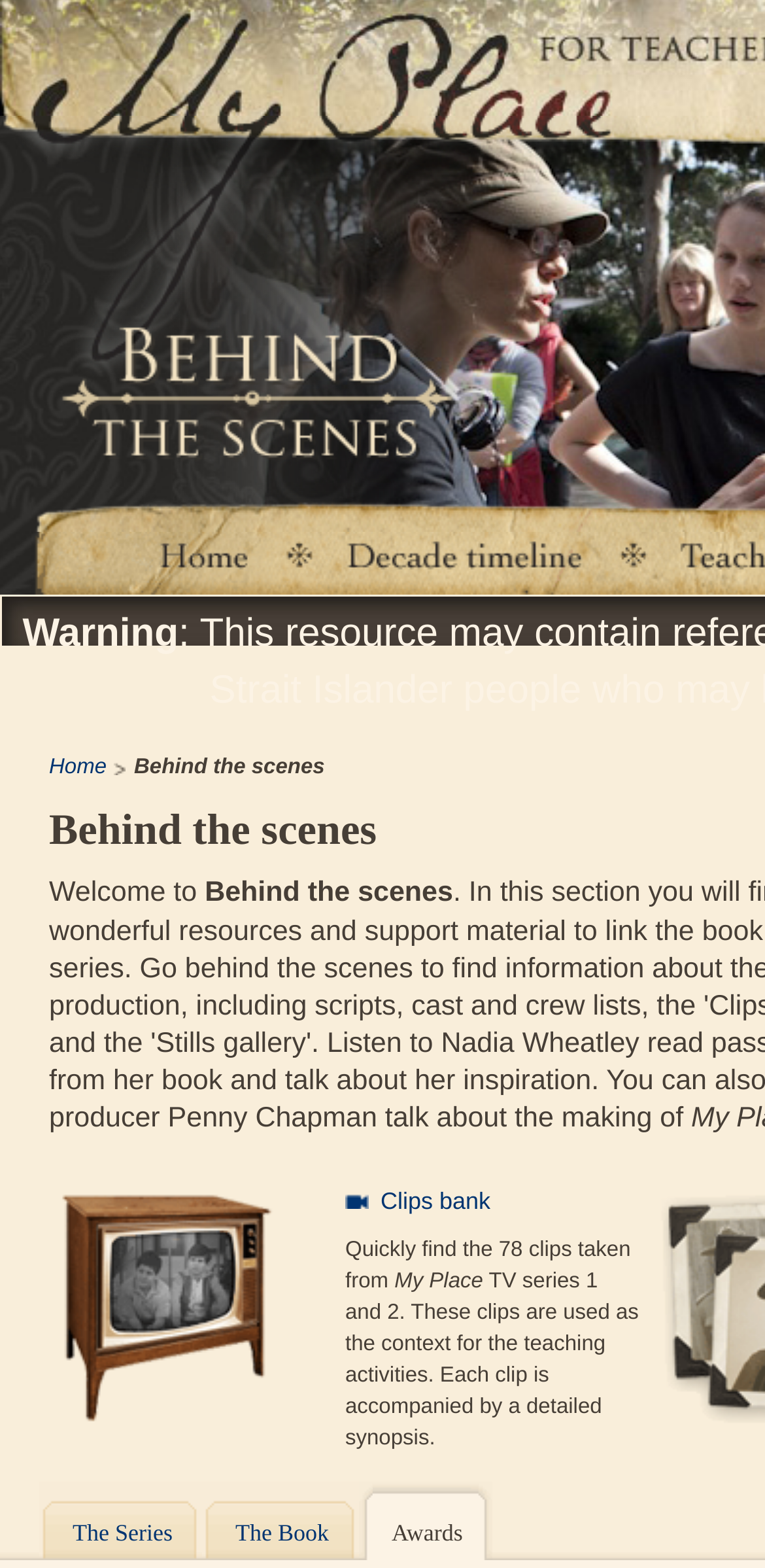Find the headline of the webpage and generate its text content.

Behind the scenes